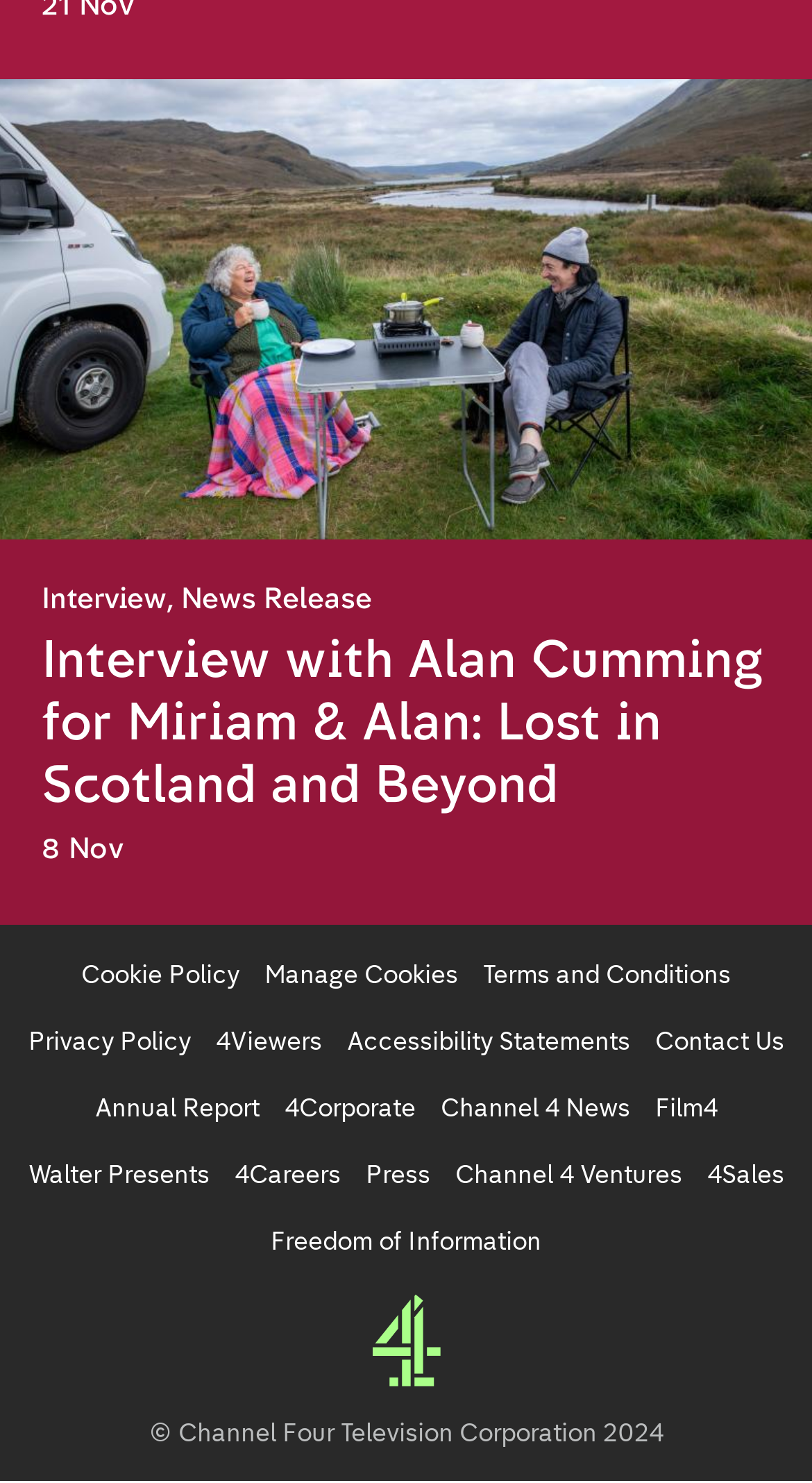Predict the bounding box coordinates of the area that should be clicked to accomplish the following instruction: "Learn about Channel 4 News". The bounding box coordinates should consist of four float numbers between 0 and 1, i.e., [left, top, right, bottom].

[0.542, 0.736, 0.776, 0.757]